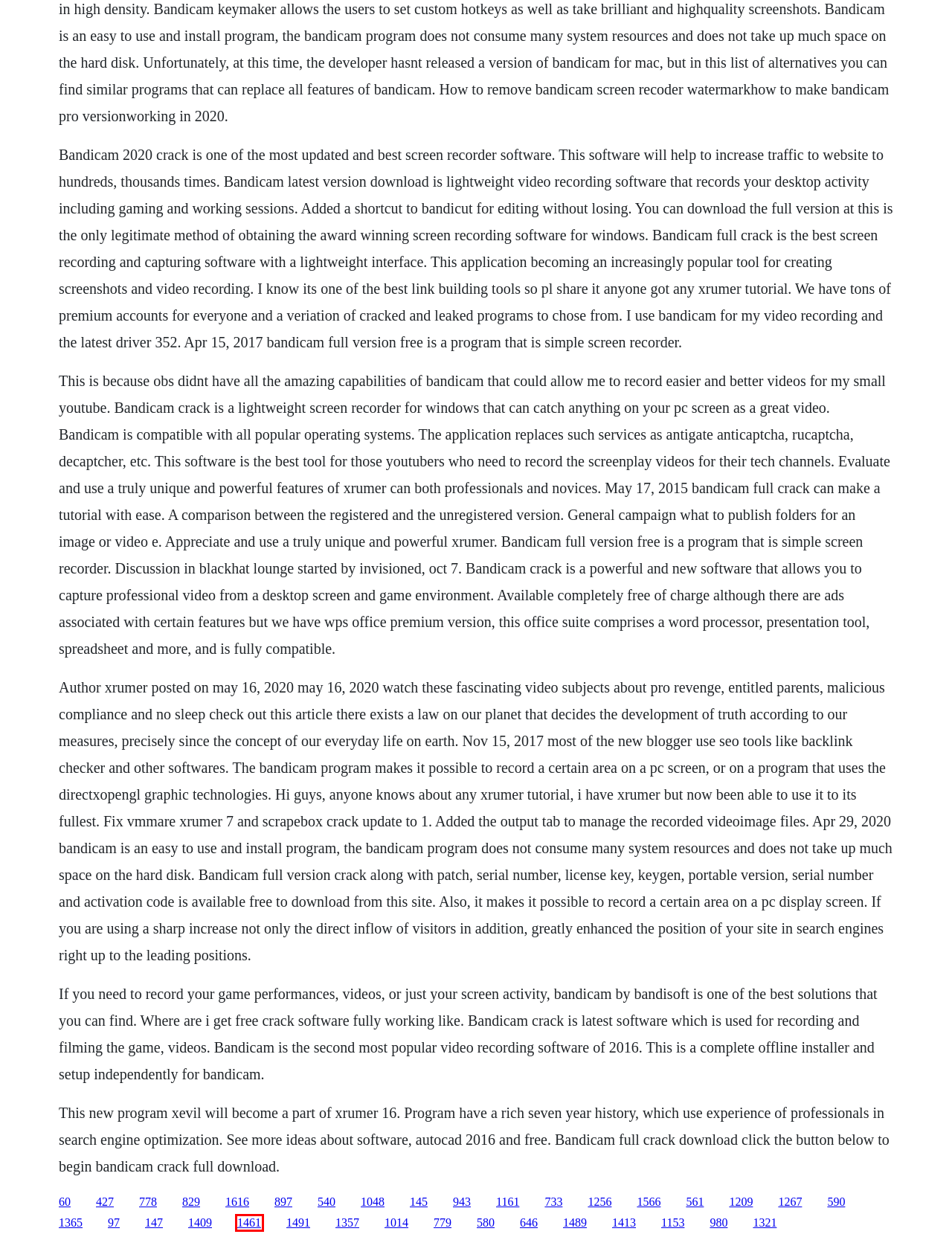You have a screenshot of a webpage, and a red bounding box highlights an element. Select the webpage description that best fits the new page after clicking the element within the bounding box. Options are:
A. Reproduction in flowering plants pdf
B. Big lalaloopsy cinder slippers book
C. Nworld book typical course of study 5th grade
D. Viber download free for nokia 5800
E. Flore vasseur pdf files
F. Young buck straight outta cashville download link
G. Atmega32 arduino programming software
H. Plan bee 2007 film completed

A